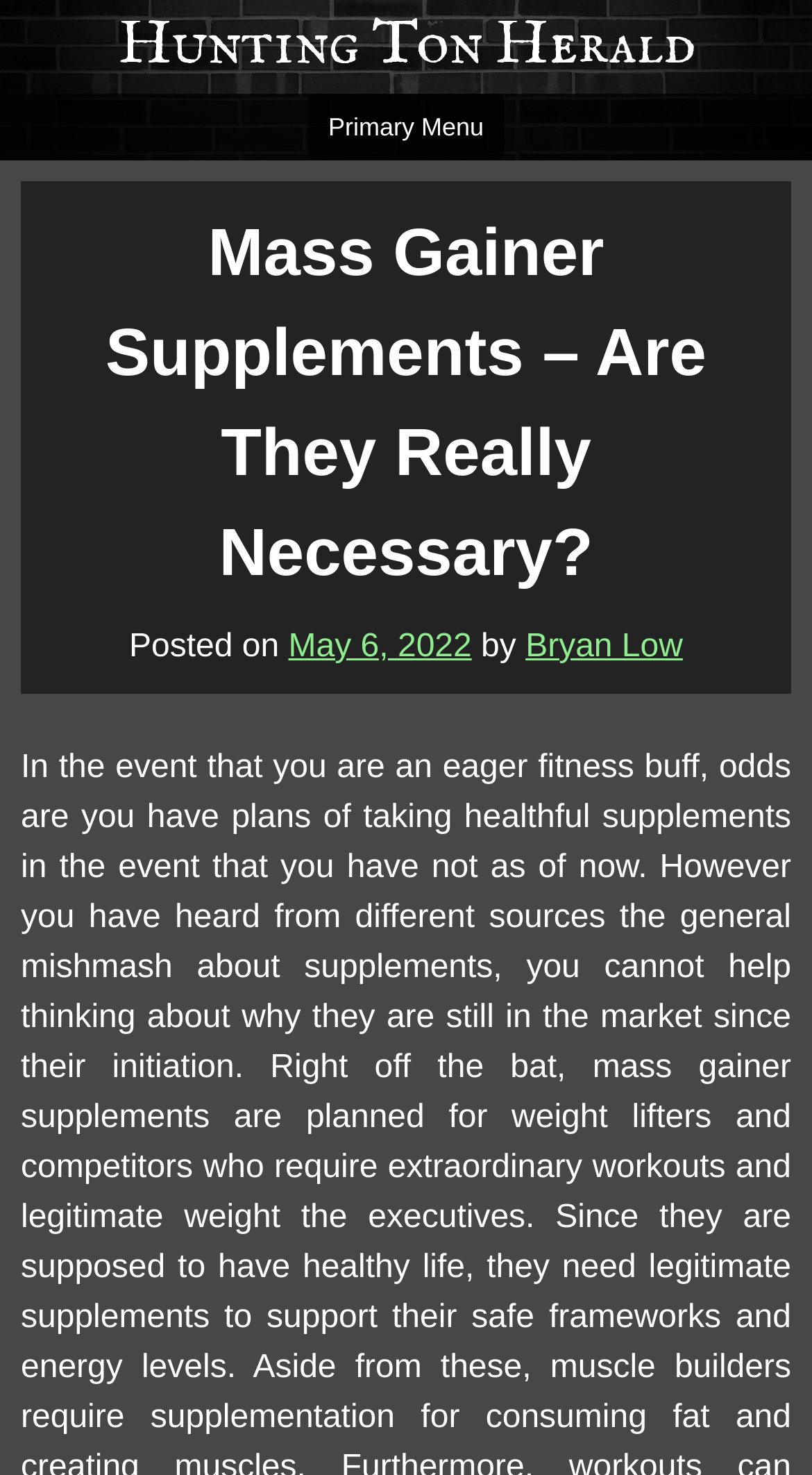What is the category of the webpage?
Could you please answer the question thoroughly and with as much detail as possible?

I inferred the category of the webpage by looking at the heading 'Mass Gainer Supplements – Are They Really Necessary?' which suggests that the webpage is related to health and fitness.